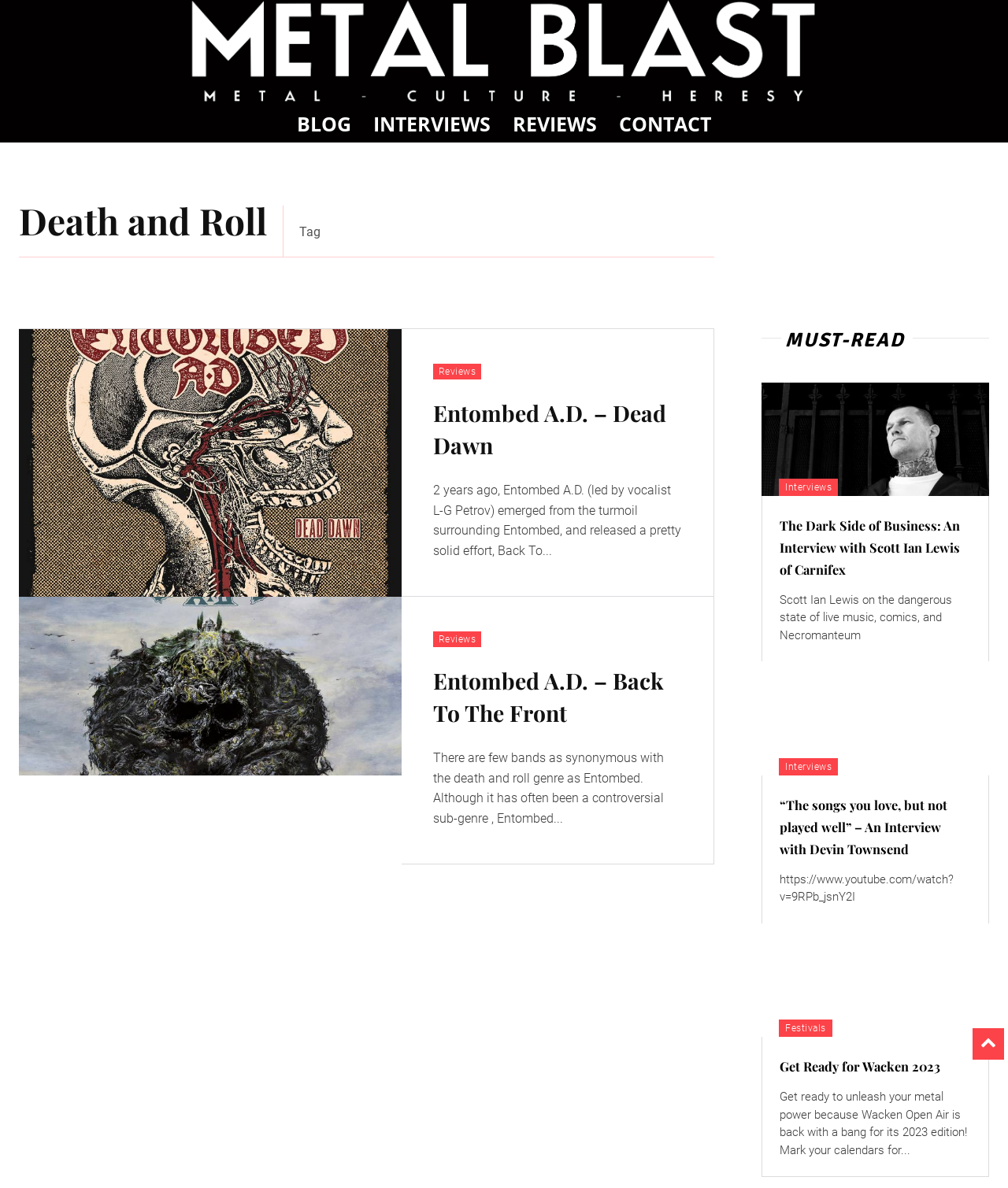Provide a short answer using a single word or phrase for the following question: 
What is the category of the article on the right side?

Interviews